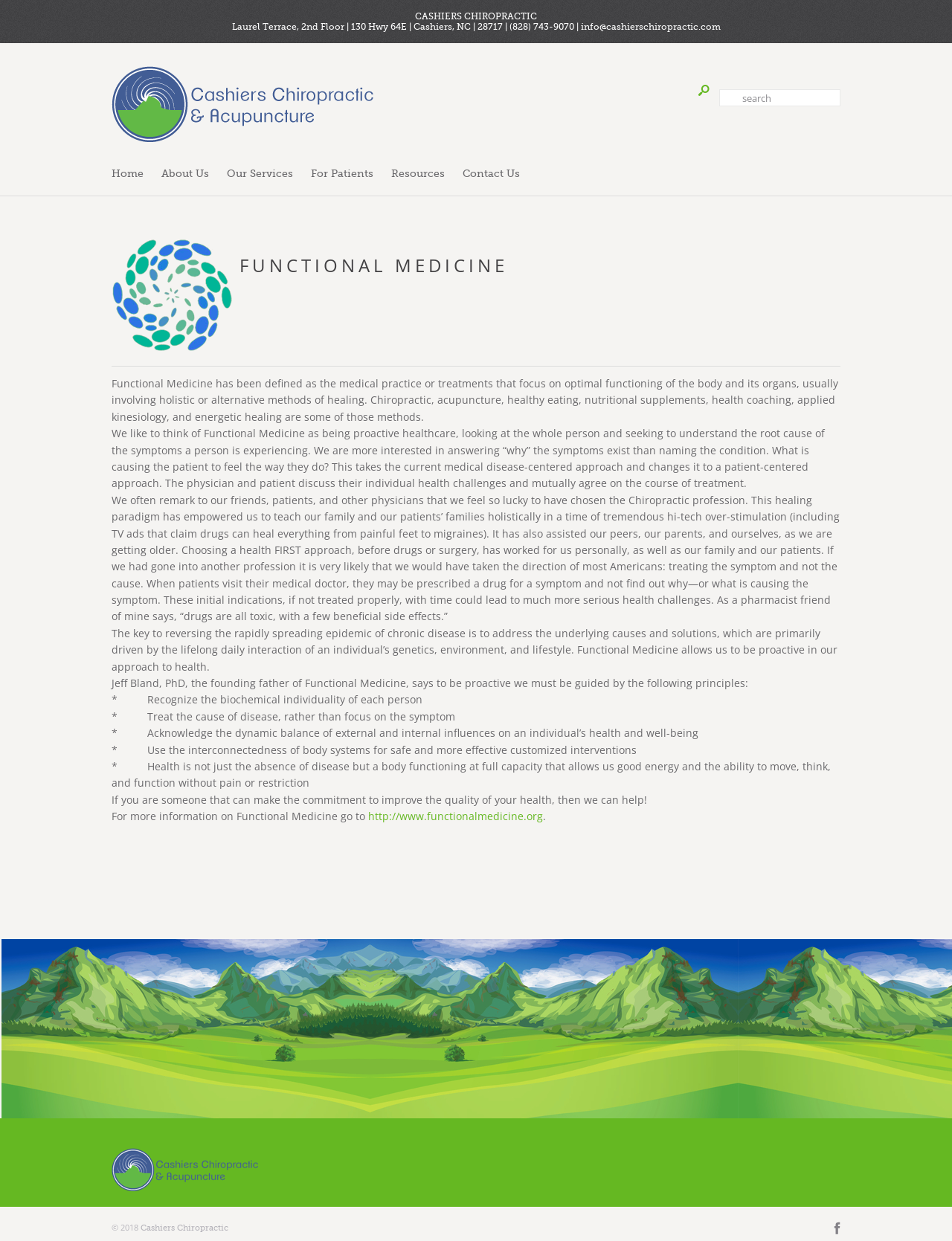Identify the bounding box coordinates for the element you need to click to achieve the following task: "Click the 'logo' link". The coordinates must be four float values ranging from 0 to 1, formatted as [left, top, right, bottom].

[0.117, 0.079, 0.392, 0.088]